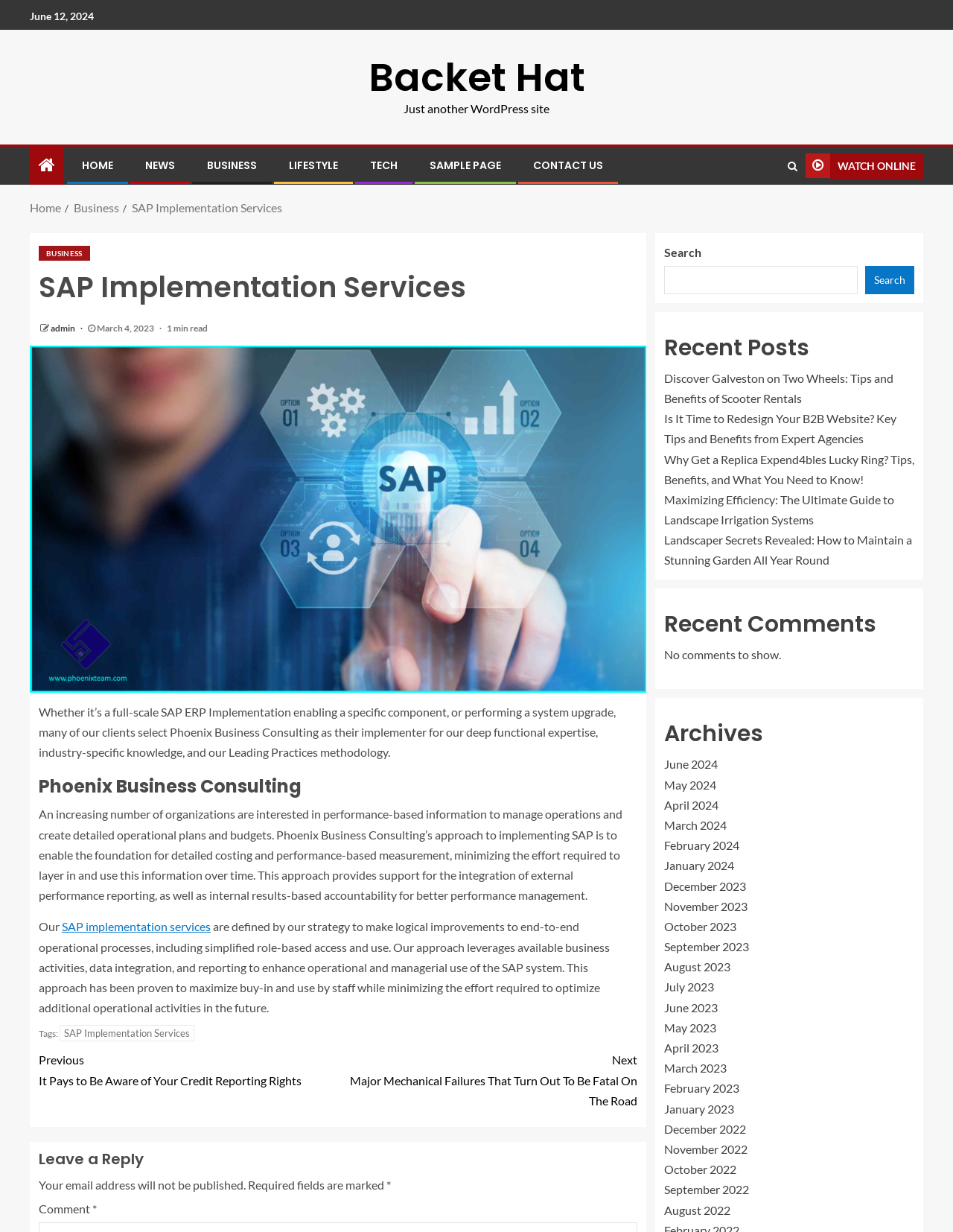Pinpoint the bounding box coordinates of the area that should be clicked to complete the following instruction: "View recent posts". The coordinates must be given as four float numbers between 0 and 1, i.e., [left, top, right, bottom].

[0.697, 0.273, 0.959, 0.292]